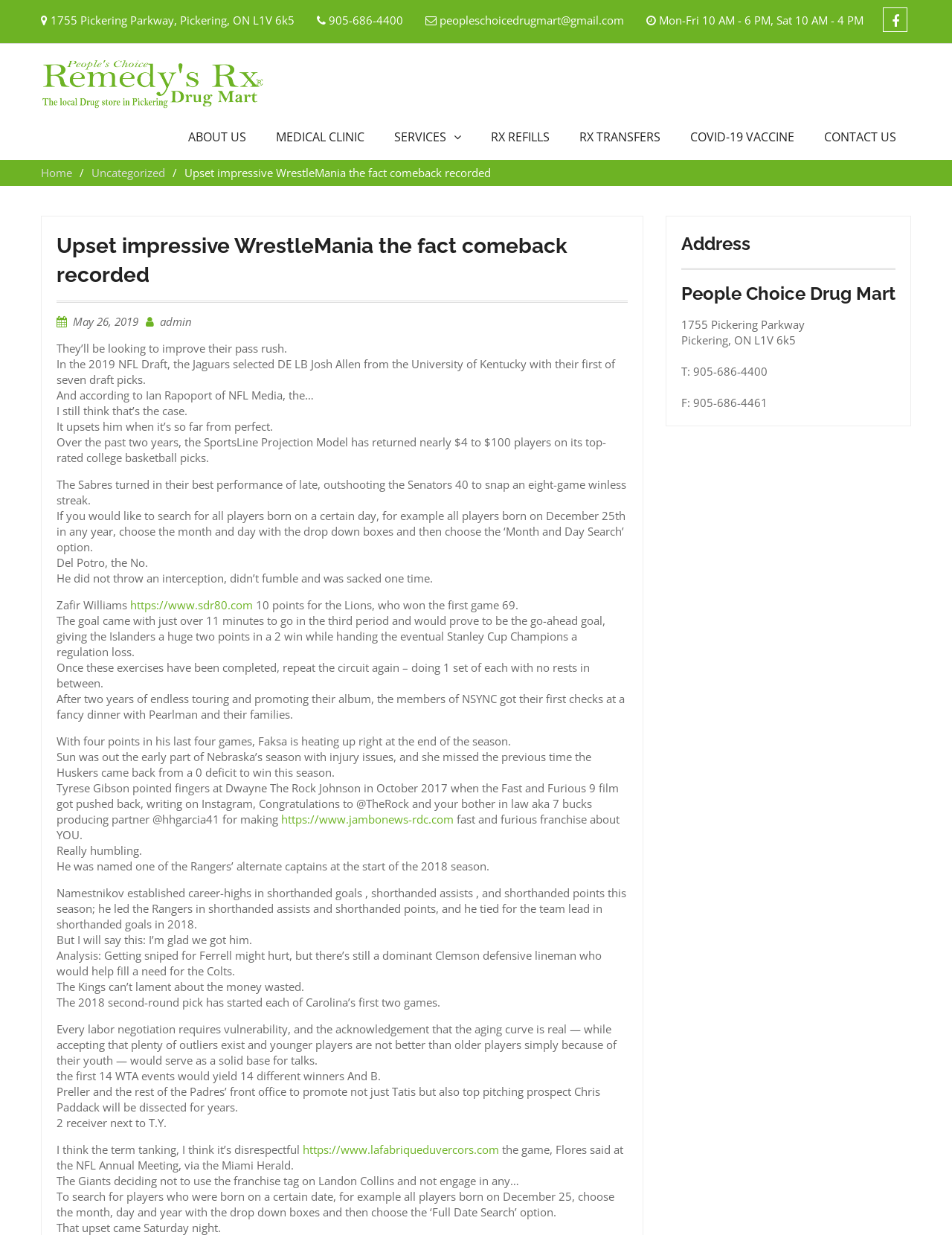What is the phone number of People's Choice Drug Mart?
Based on the visual, give a brief answer using one word or a short phrase.

905-686-4400